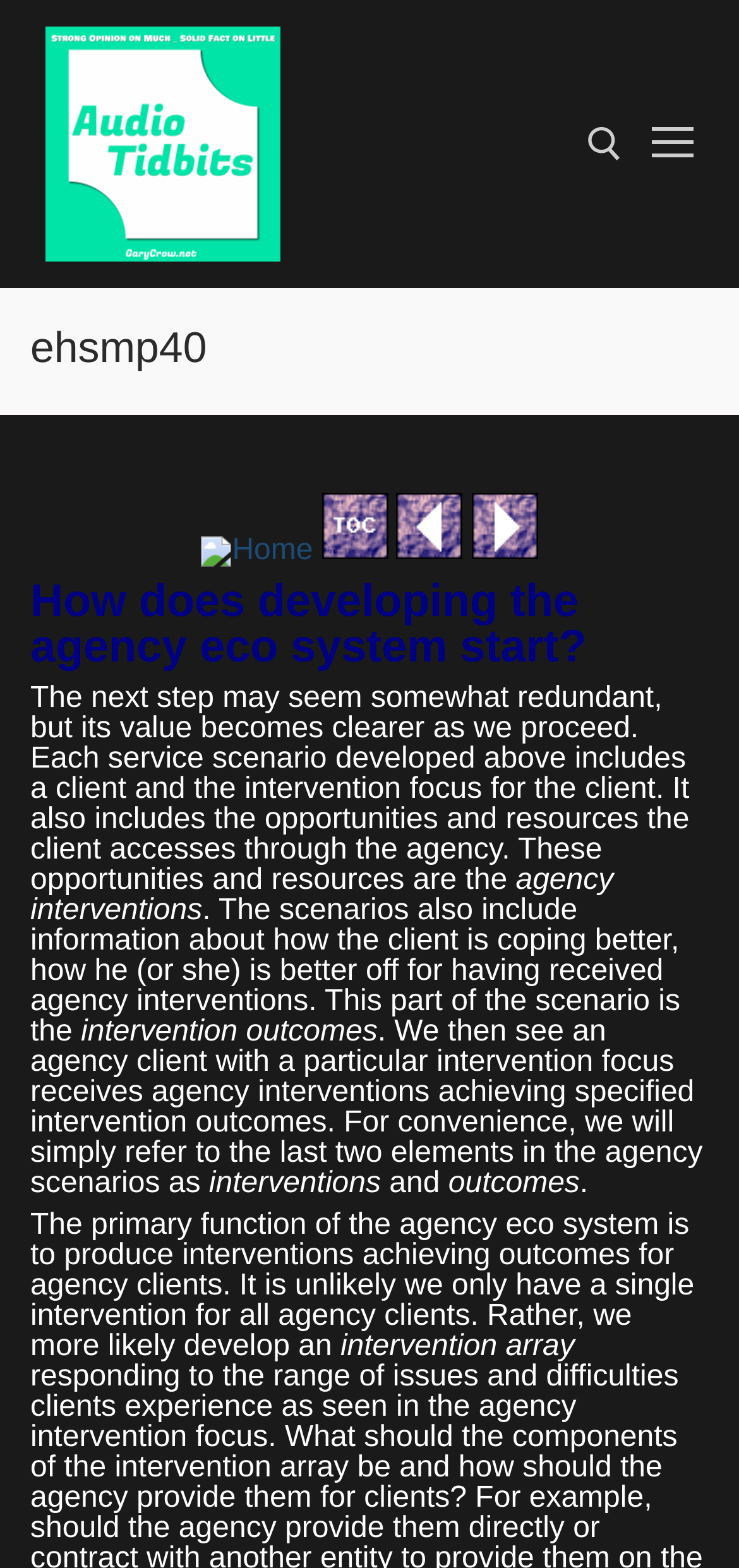What is the purpose of the search tool?
Please give a detailed answer to the question using the information shown in the image.

The search tool is located at the top of the webpage, and it consists of a search box and a submit button. The label 'Search for:' is above the search box, indicating that users can input keywords to search for specific content within the webpage.